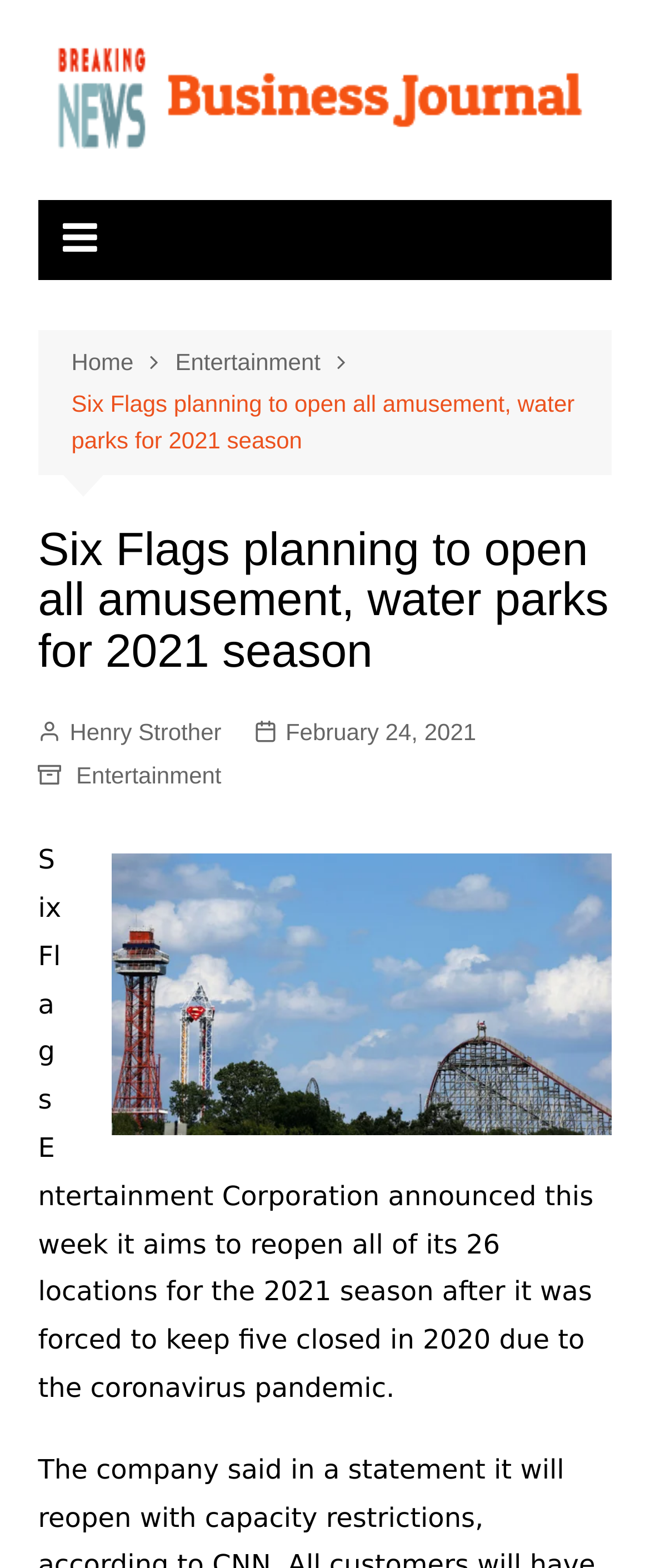Generate a detailed explanation of the webpage's features and information.

The webpage is about an article from Business Journal US, with the title "Six Flags planning to open all amusement, water parks for 2021 season". At the top left corner, there is a link to the Business Journal US website, accompanied by an image with the same name. Next to it, there is a social media icon. 

Below the title, there is a navigation section with breadcrumbs, consisting of four links: "Home", "Entertainment", and the current article title. The article title is also presented as a heading below the navigation section.

On the top right side, there are three links: one with the author's name, Henry Strother, another with the publication date, February 24, 2021, and a third with the category, Entertainment. The publication date is further specified with a time element.

The main content of the article is a paragraph of text, which summarizes that Six Flags Entertainment Corporation plans to reopen all 26 of its locations for the 2021 season, after being forced to keep five closed in 2020 due to the coronavirus pandemic.